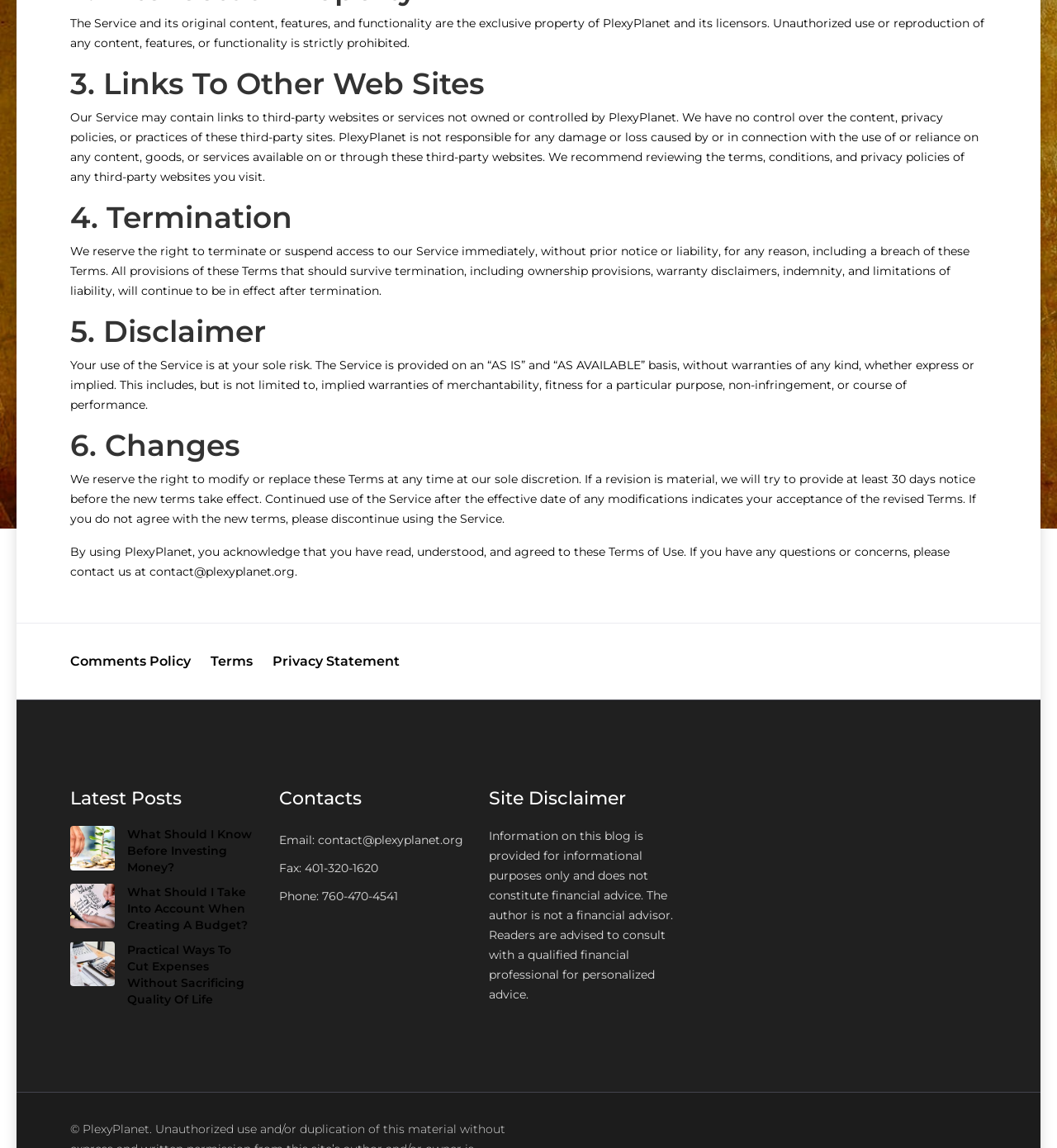From the webpage screenshot, predict the bounding box coordinates (top-left x, top-left y, bottom-right x, bottom-right y) for the UI element described here: Home

None